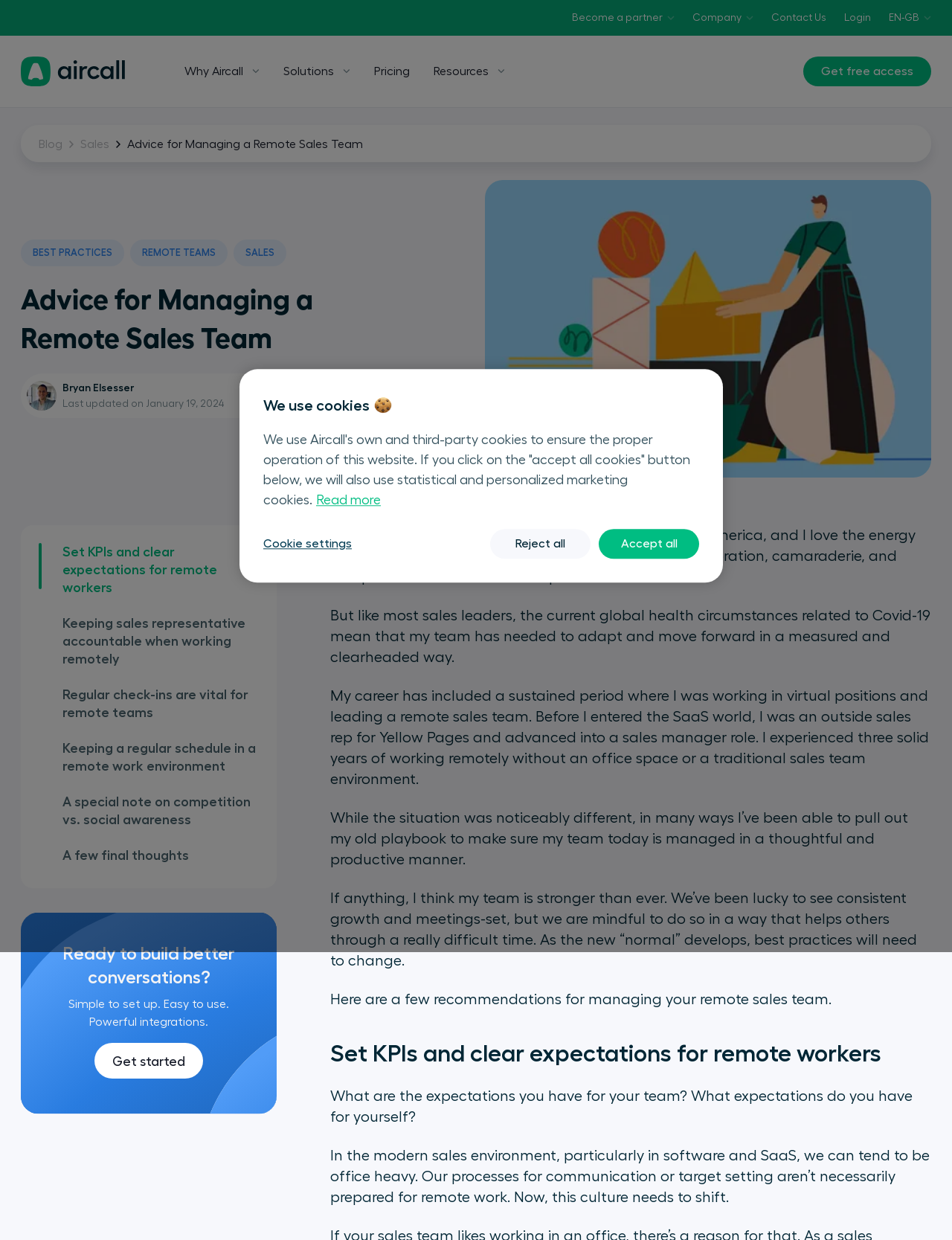Locate the bounding box coordinates of the element that needs to be clicked to carry out the instruction: "Click the 'Become a partner' button". The coordinates should be given as four float numbers ranging from 0 to 1, i.e., [left, top, right, bottom].

[0.601, 0.0, 0.709, 0.029]